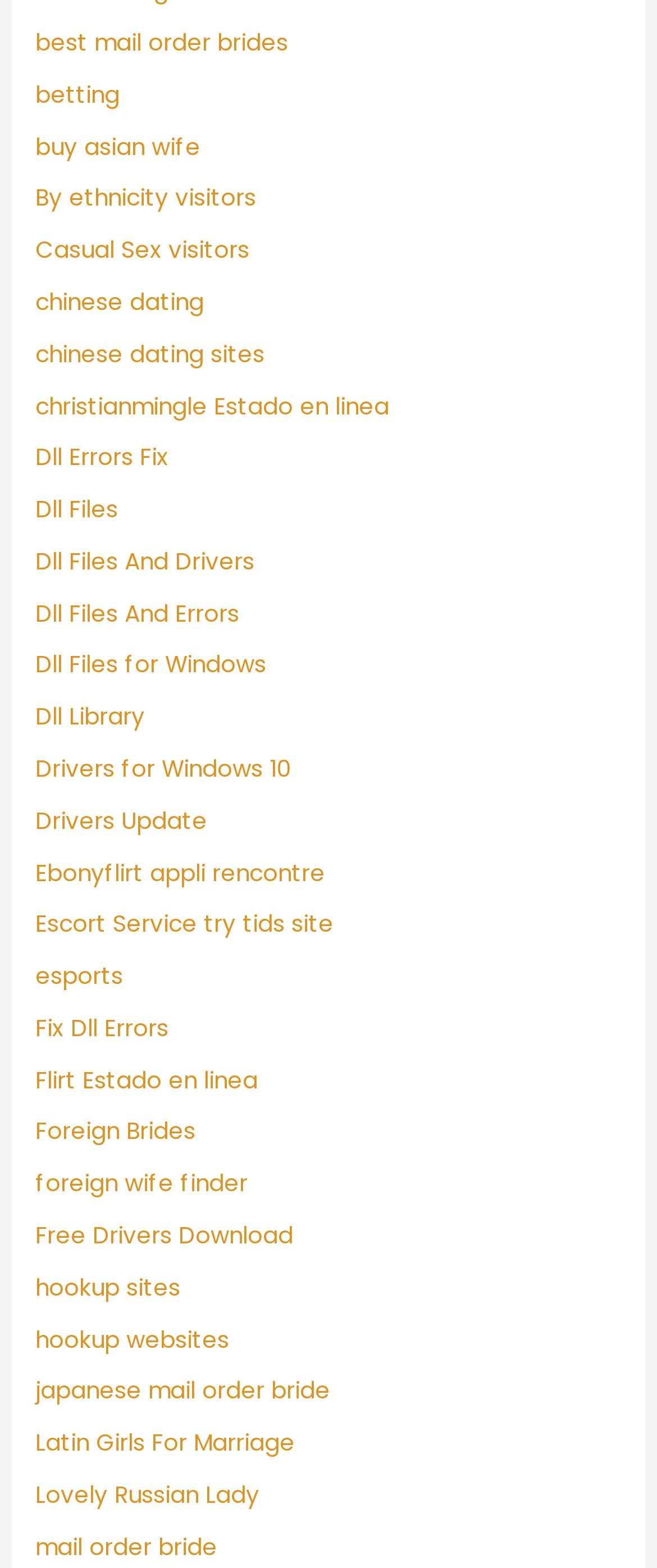Locate the UI element described by Ebonyflirt appli rencontre in the provided webpage screenshot. Return the bounding box coordinates in the format (top-left x, top-left y, bottom-right x, bottom-right y), ensuring all values are between 0 and 1.

[0.054, 0.546, 0.495, 0.567]